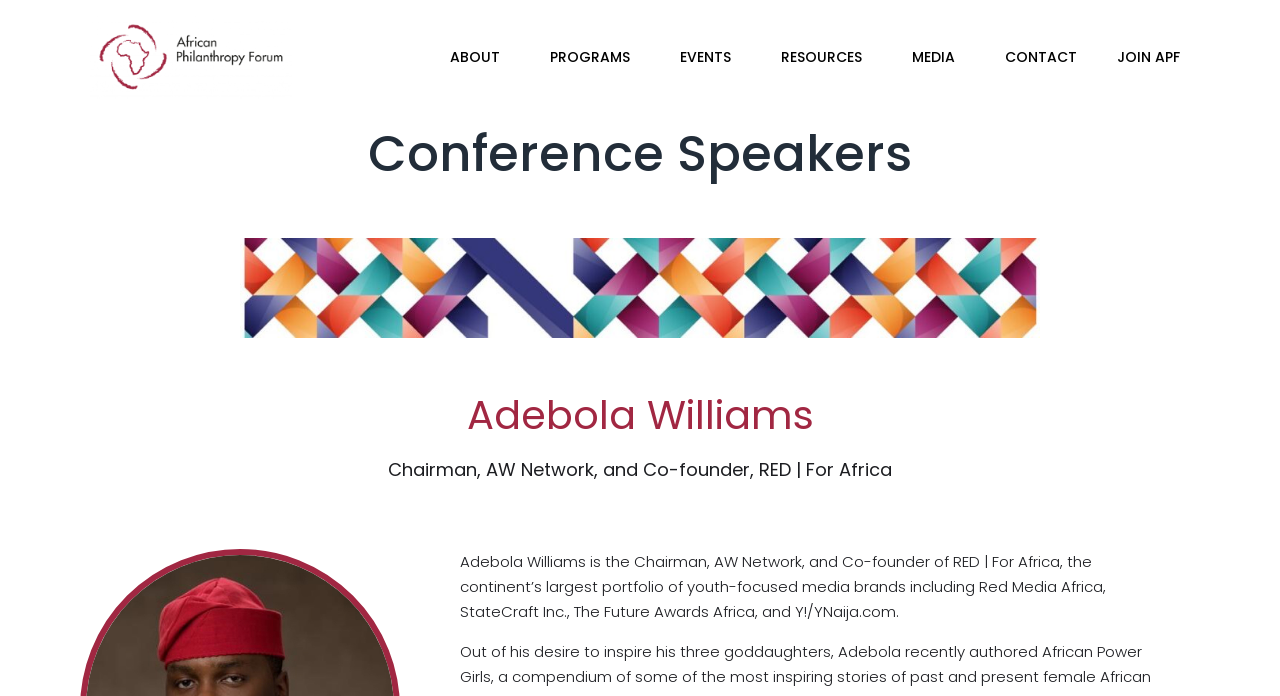What is the title of the conference? Refer to the image and provide a one-word or short phrase answer.

Conference Speakers